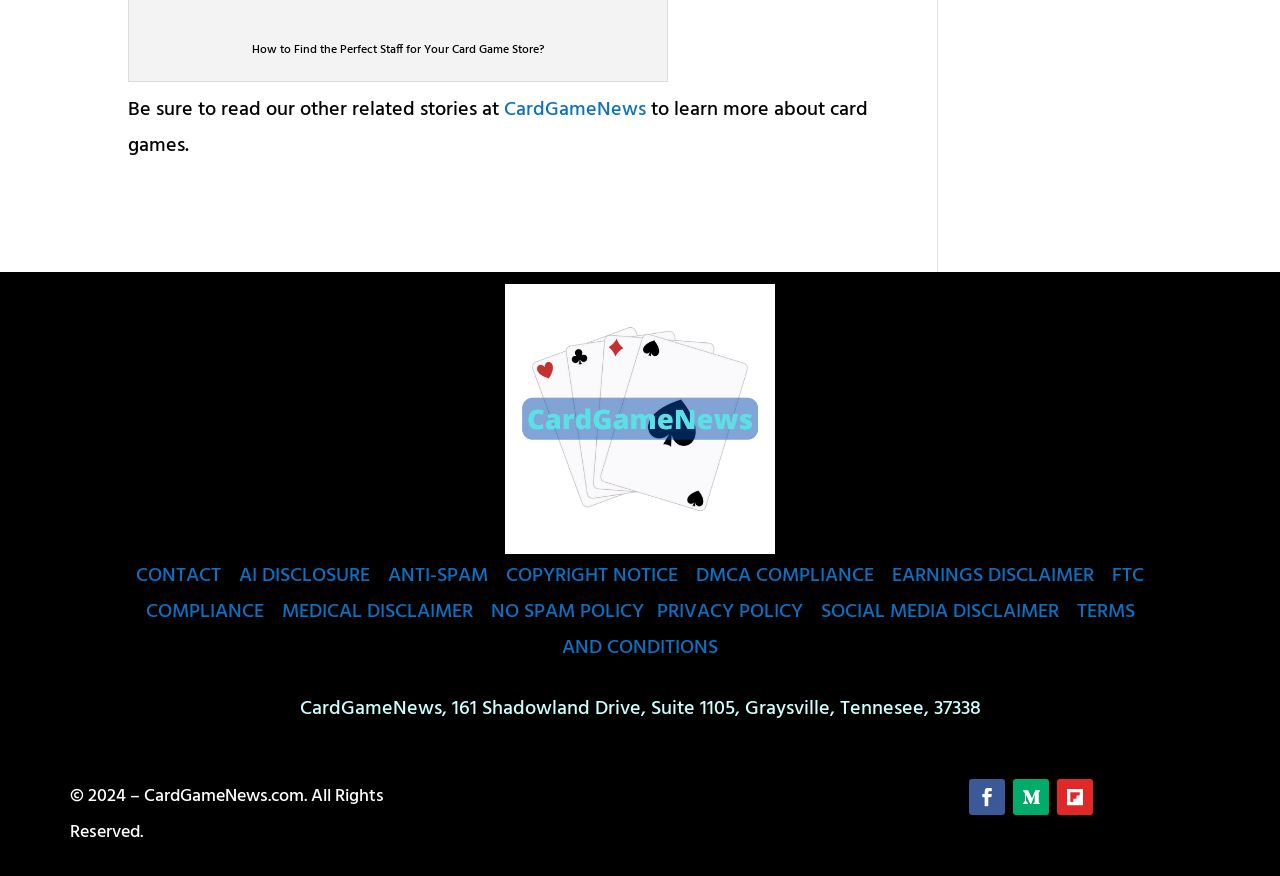Please identify the bounding box coordinates of the element's region that I should click in order to complete the following instruction: "visit CardGameNews". The bounding box coordinates consist of four float numbers between 0 and 1, i.e., [left, top, right, bottom].

[0.394, 0.107, 0.505, 0.144]